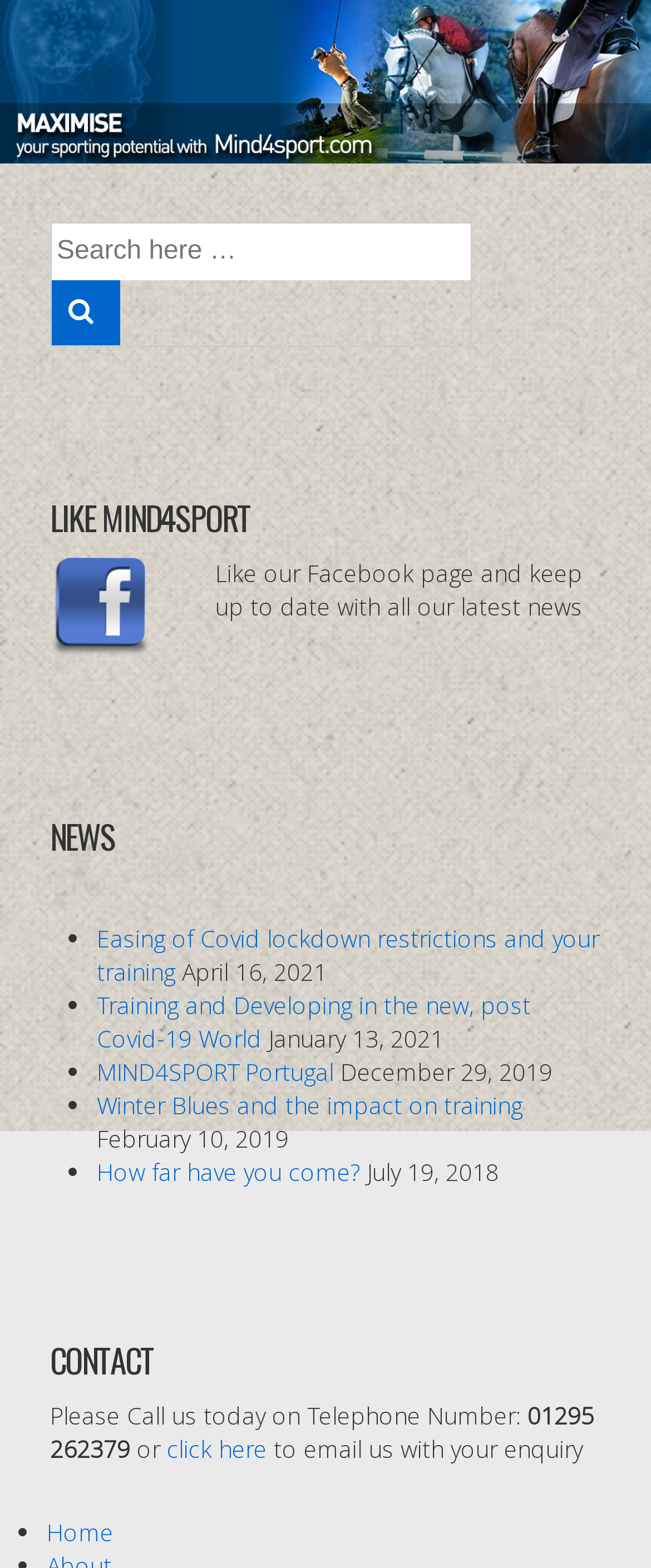Is there a search function on the page?
Please provide a comprehensive answer based on the details in the screenshot.

I found the answer by looking at the top section of the page, which contains a search box with a magnifying glass icon and the text 'Search for:'.